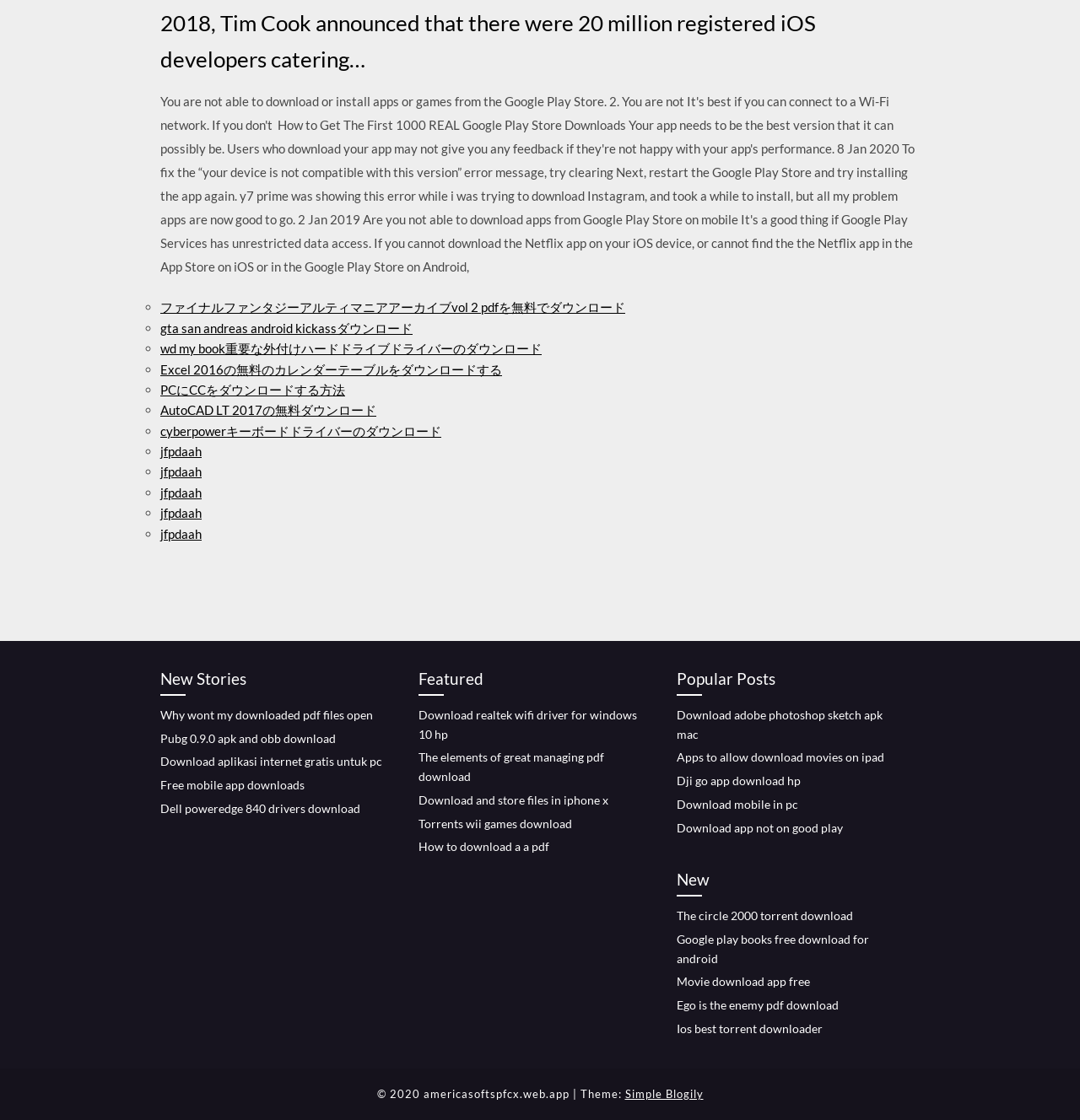What type of content is featured in the 'New Stories' section?
Kindly offer a comprehensive and detailed response to the question.

I found that the 'New Stories' section features download links by looking at the links listed under the 'New Stories' heading, which all appear to be download links for various files and applications.